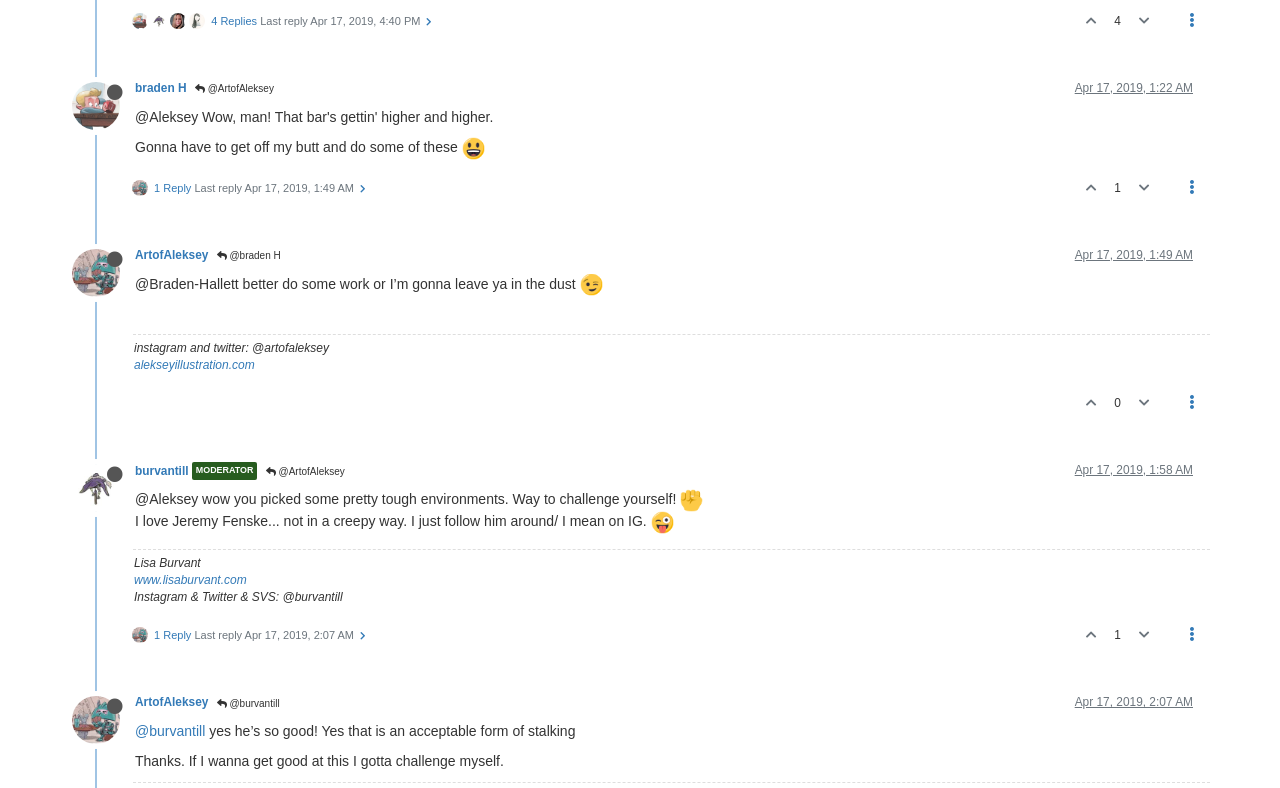What is the username of the person who posted 'Gonna have to get off my butt and do some of these'
Using the image as a reference, give a one-word or short phrase answer.

ArtofAleksey